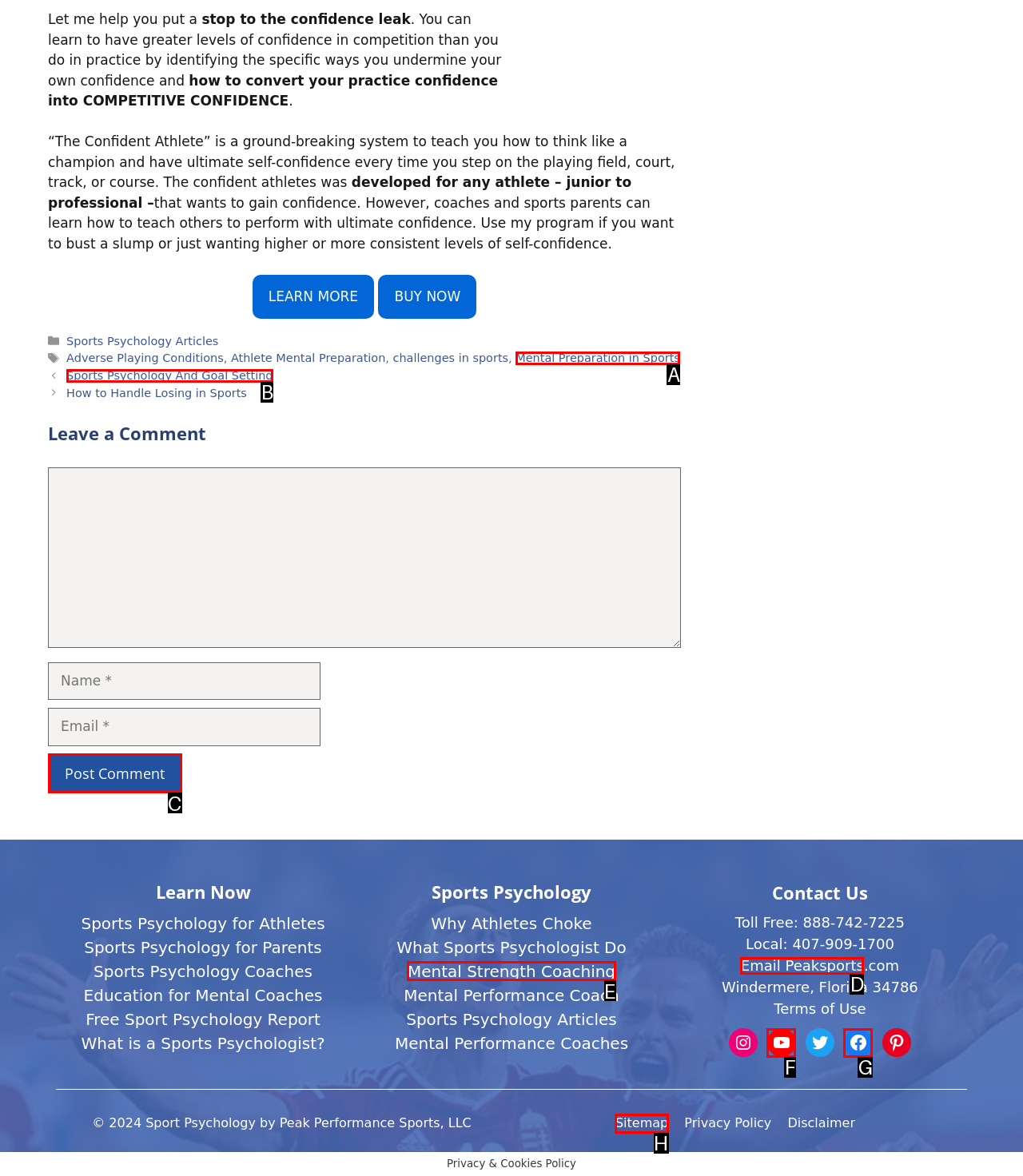With the provided description: Email Peaksports, select the most suitable HTML element. Respond with the letter of the selected option.

D